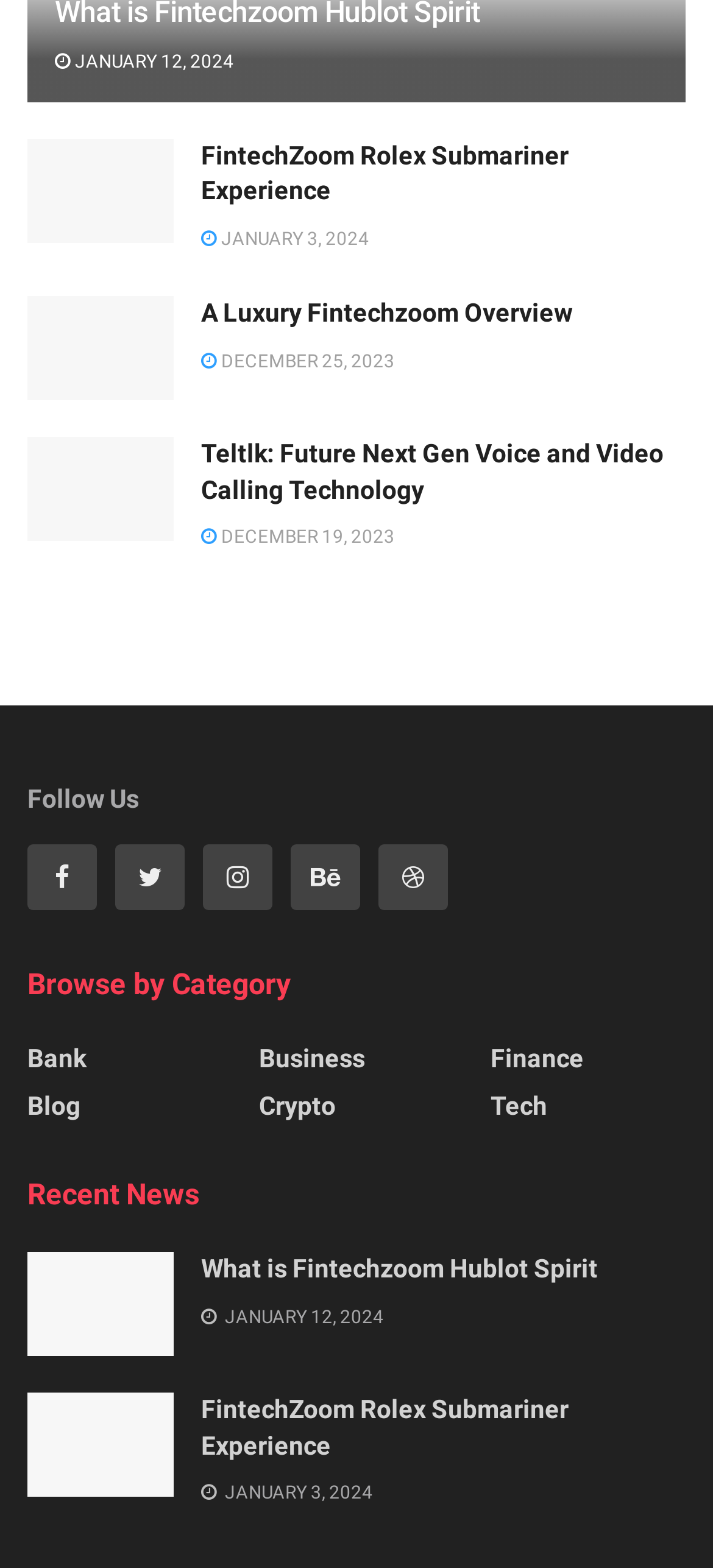What is the date of the article with the heading 'A Luxury Fintechzoom Overview'?
Based on the image, provide your answer in one word or phrase.

DECEMBER 25, 2023